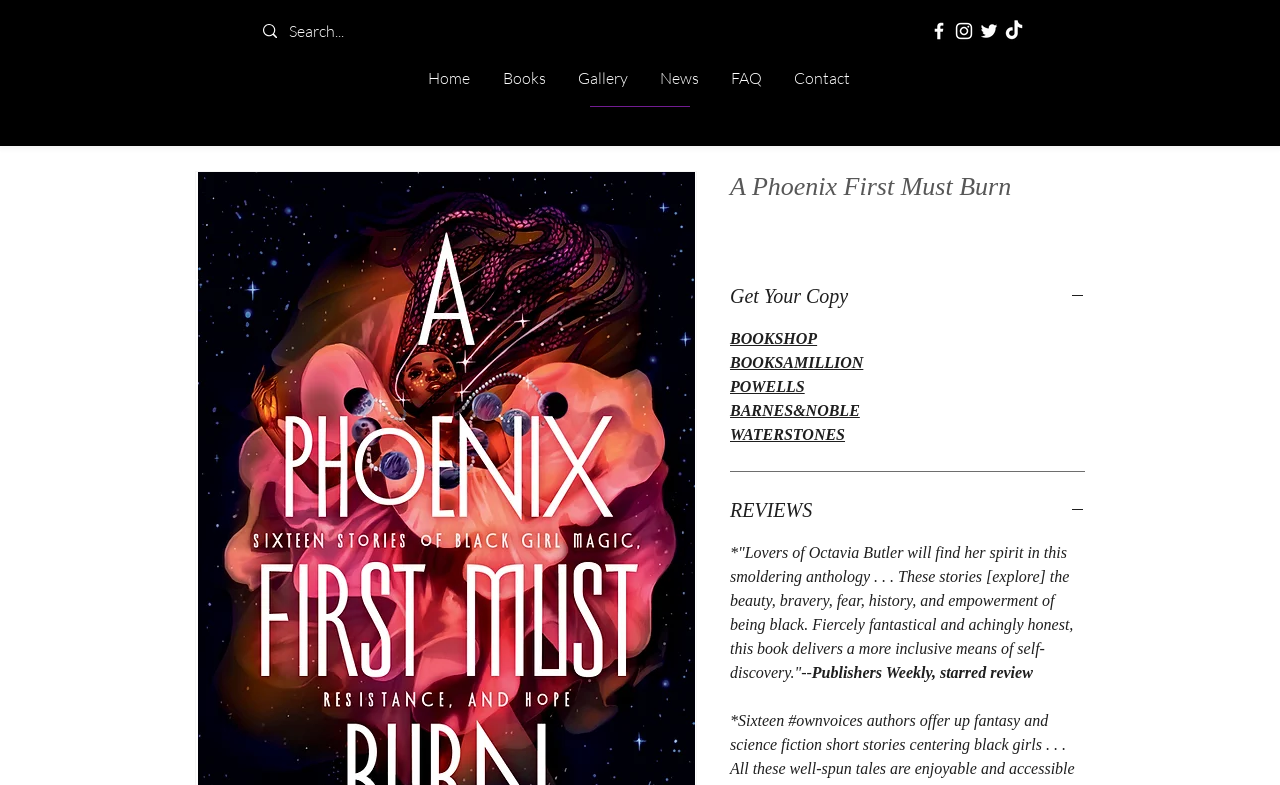Identify the bounding box coordinates of the part that should be clicked to carry out this instruction: "Follow on TikTok".

[0.784, 0.025, 0.801, 0.054]